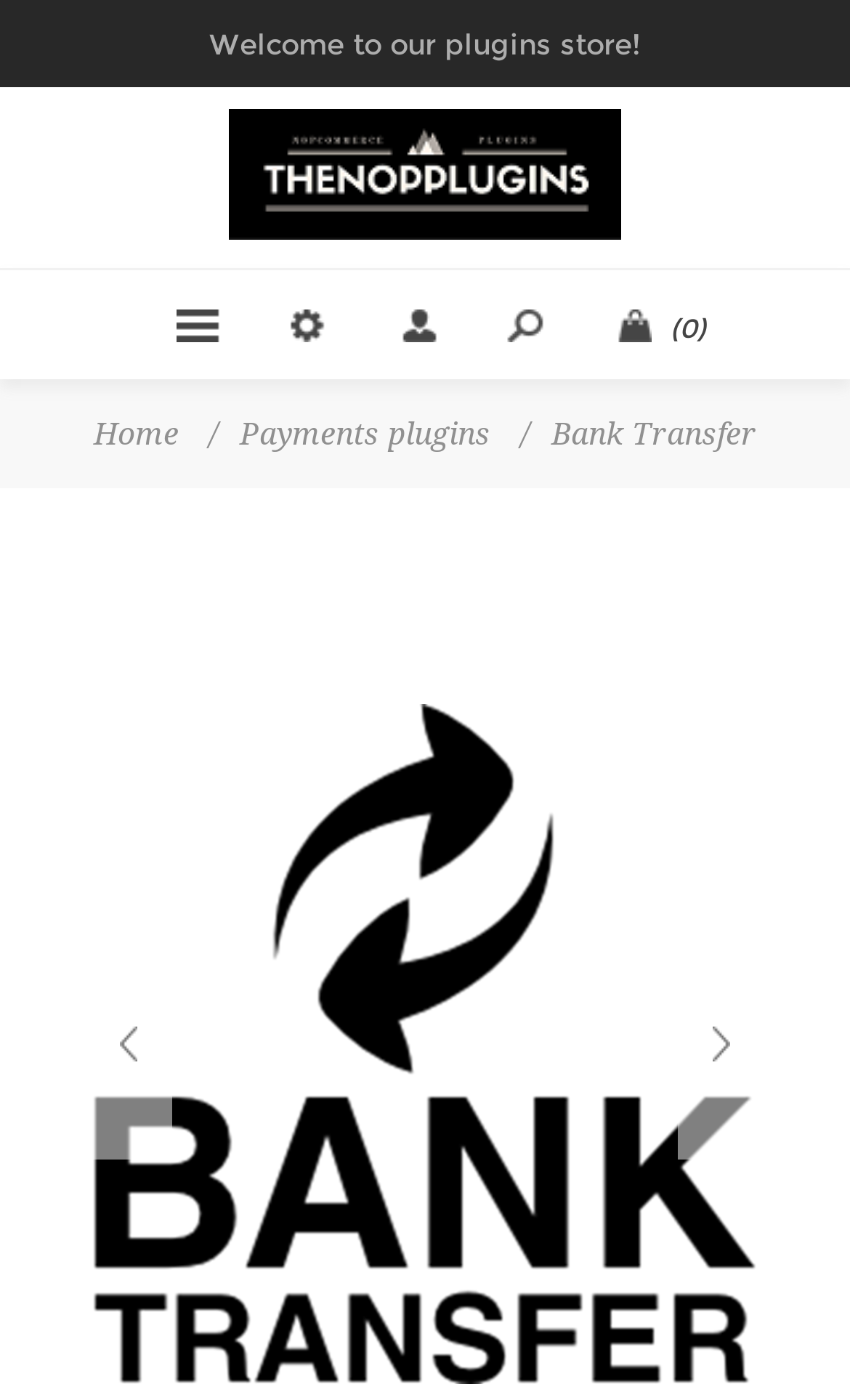Identify and provide the bounding box coordinates of the UI element described: "Uncategorized". The coordinates should be formatted as [left, top, right, bottom], with each number being a float between 0 and 1.

None